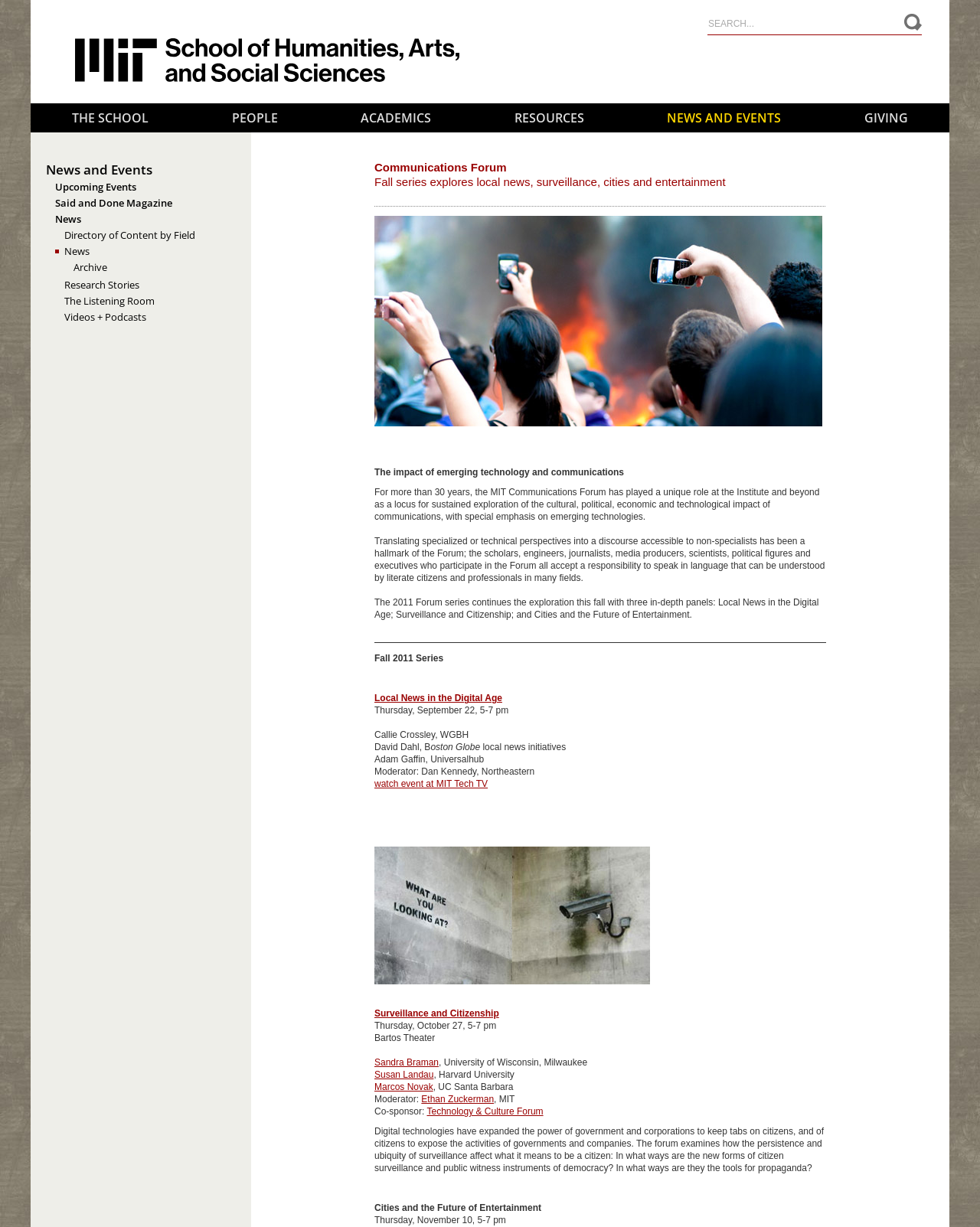What is the topic of the first panel in the 2011 Forum series?
Respond with a short answer, either a single word or a phrase, based on the image.

Local News in the Digital Age